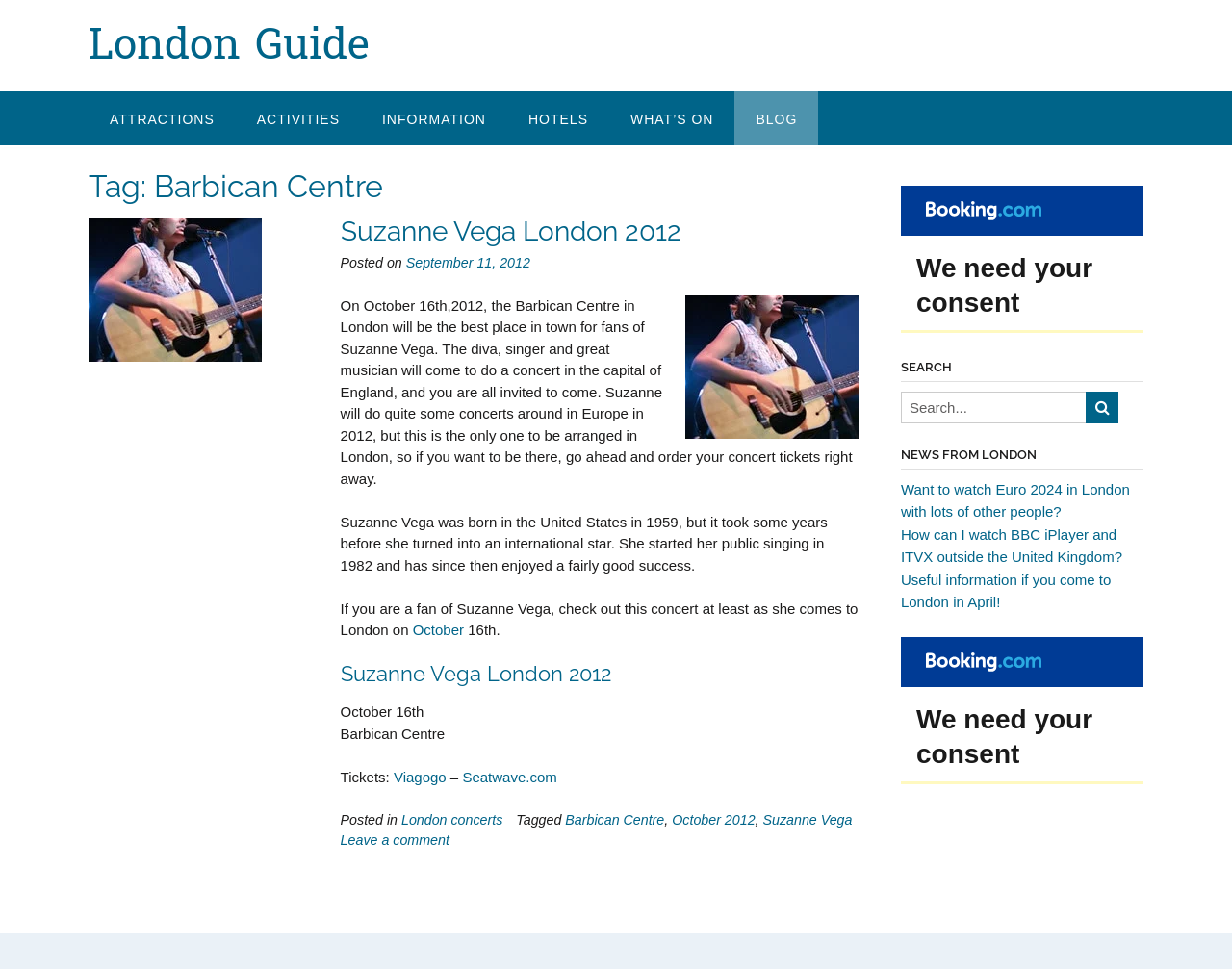Respond to the question below with a single word or phrase:
What is the name of the concert venue mentioned in the first article?

Barbican Centre